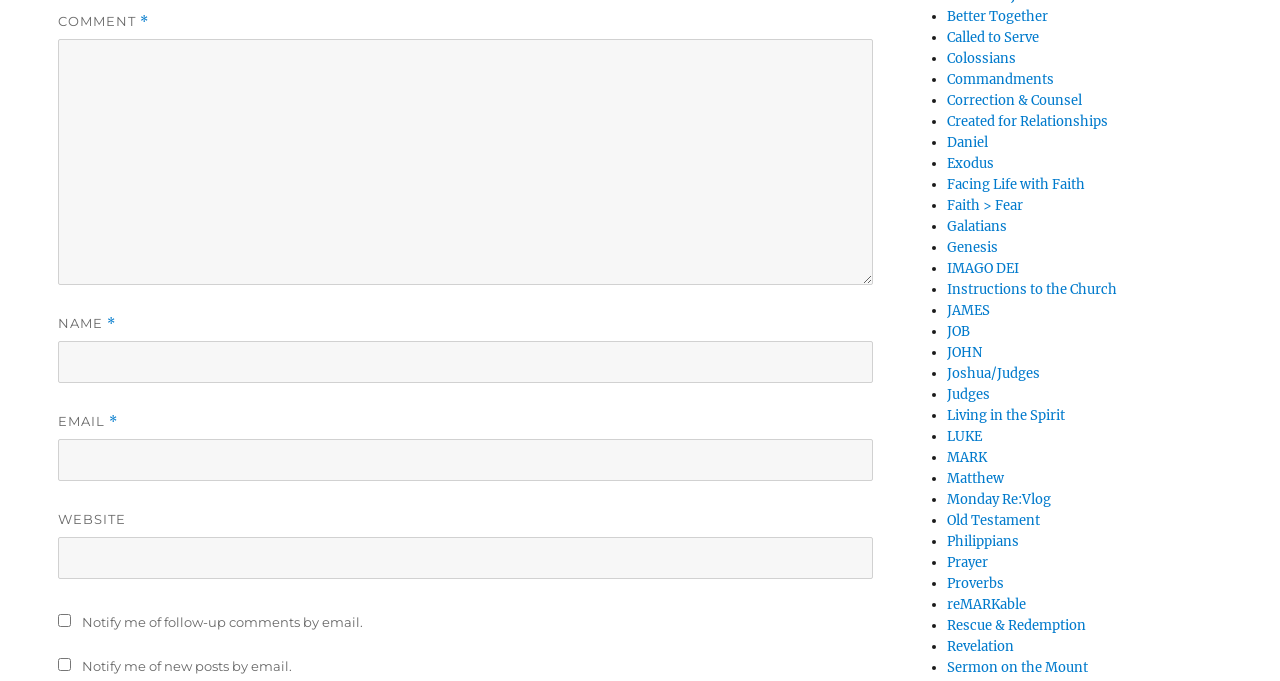Bounding box coordinates are to be given in the format (top-left x, top-left y, bottom-right x, bottom-right y). All values must be floating point numbers between 0 and 1. Provide the bounding box coordinate for the UI element described as: LUKE

[0.74, 0.628, 0.767, 0.653]